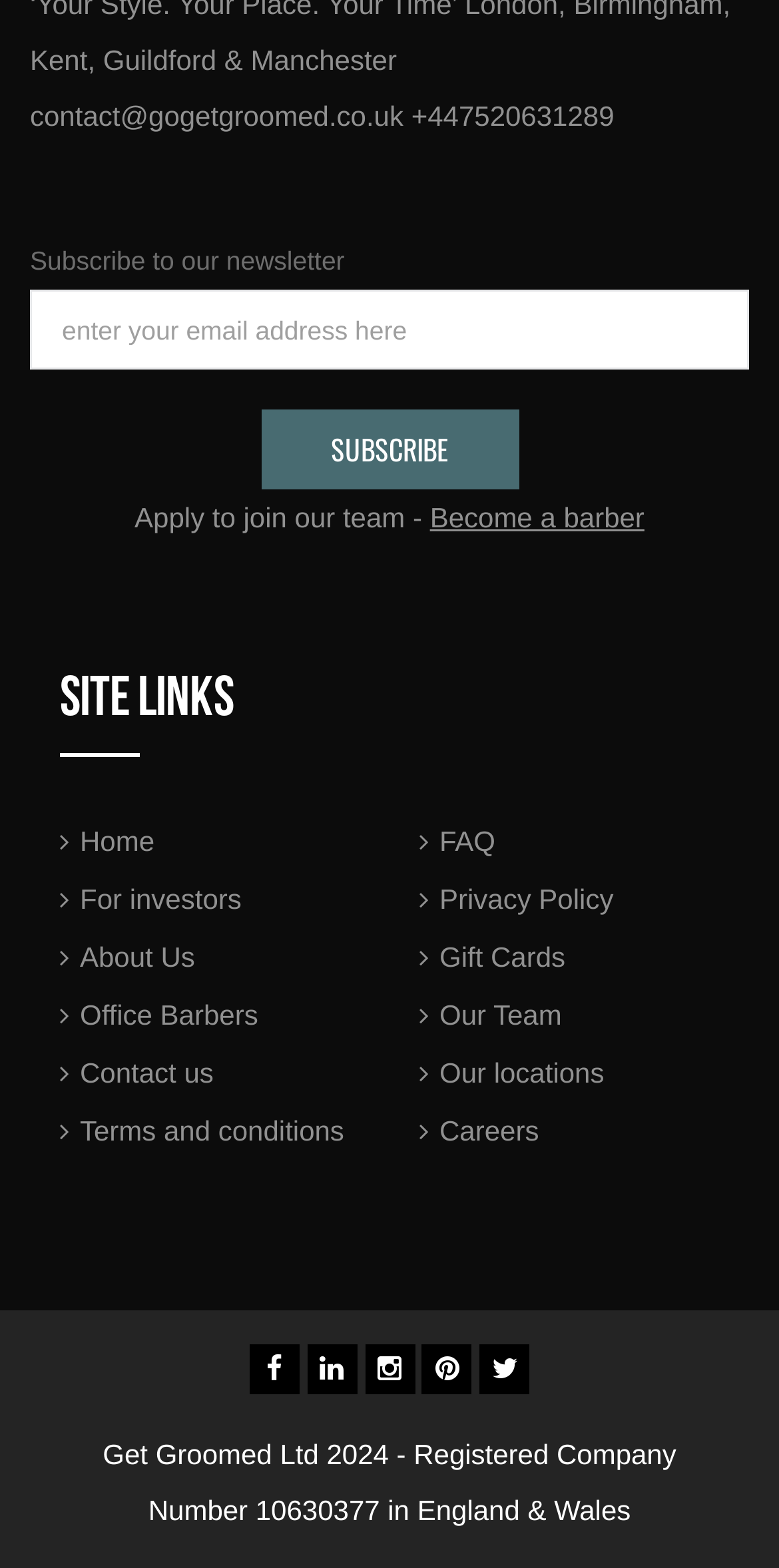Please provide a brief answer to the following inquiry using a single word or phrase:
How can I subscribe to the newsletter?

Enter email and click SUBSCRIBE